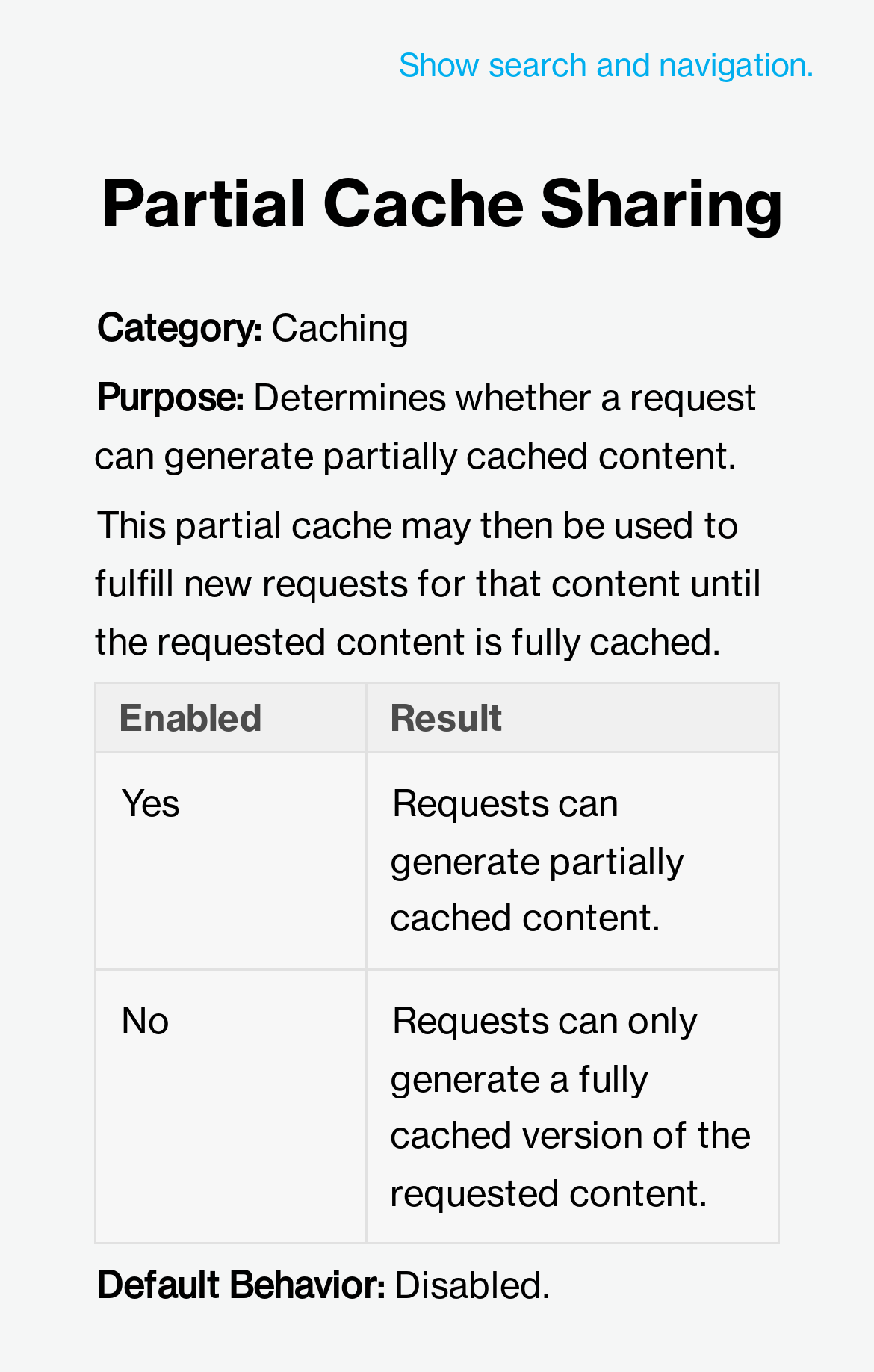Present a detailed account of what is displayed on the webpage.

The webpage is about "Partial Cache Sharing". At the top, there is a link to "Show search and navigation" on the right side. Below it, a heading with the same title "Partial Cache Sharing" is centered. 

On the left side, there are several sections of text. The first section starts with "Category: Caching" and is followed by "Purpose:", which describes the purpose of partial cache sharing. The description is divided into two paragraphs, explaining how partially cached content can be used to fulfill new requests until the content is fully cached.

Below the text sections, there is a table with two columns, "Enabled" and "Result". The table has three rows, each describing a scenario. The first row has "Yes" in the "Enabled" column and a description of what happens when partial cache sharing is enabled. The second row has "No" in the "Enabled" column and a description of what happens when it is disabled. The third row is similar to the second row.

At the bottom, there is a section labeled "Default Behavior:", which indicates that partial cache sharing is disabled by default.